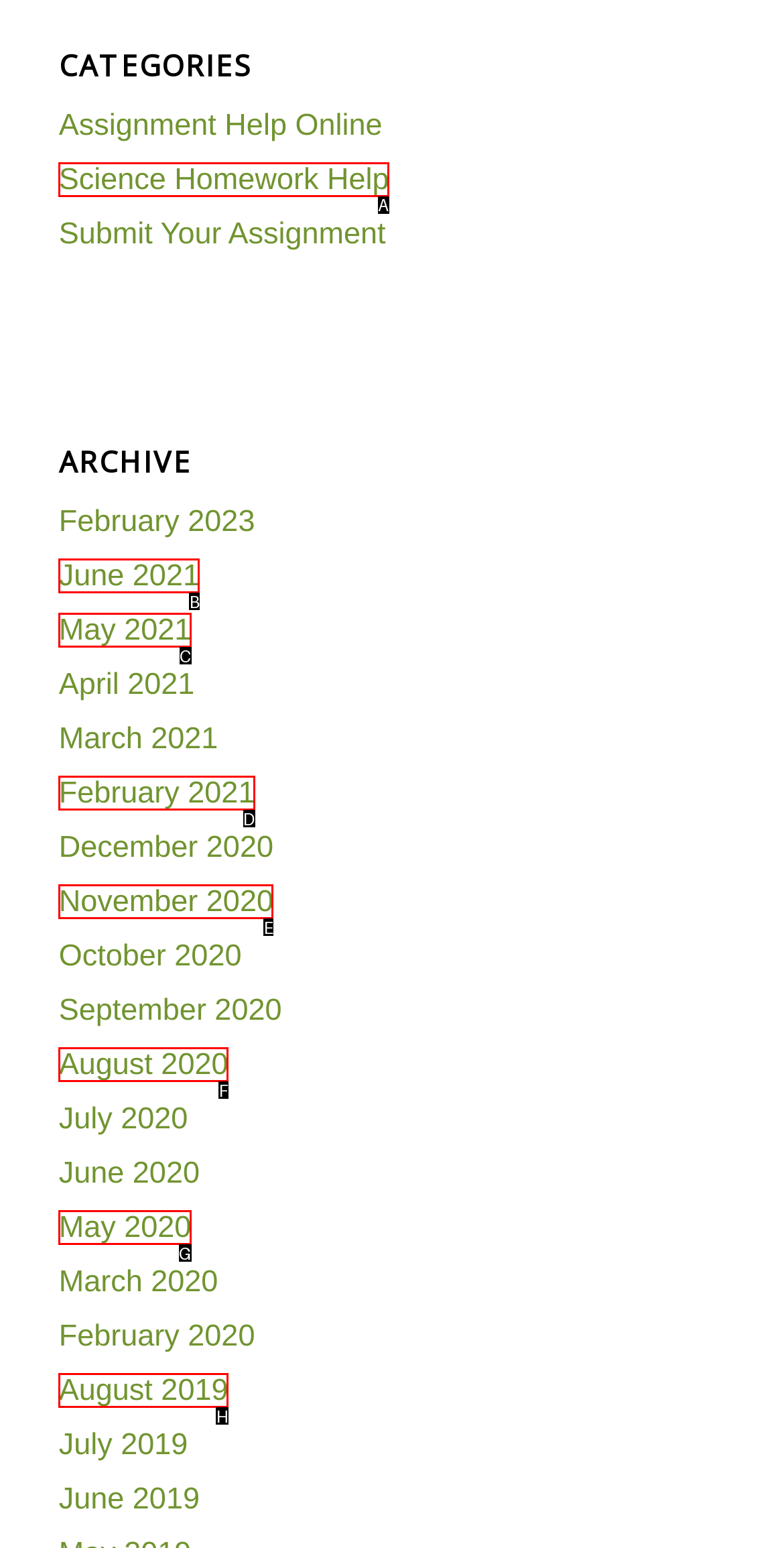Tell me which one HTML element I should click to complete the following task: check the book details
Answer with the option's letter from the given choices directly.

None